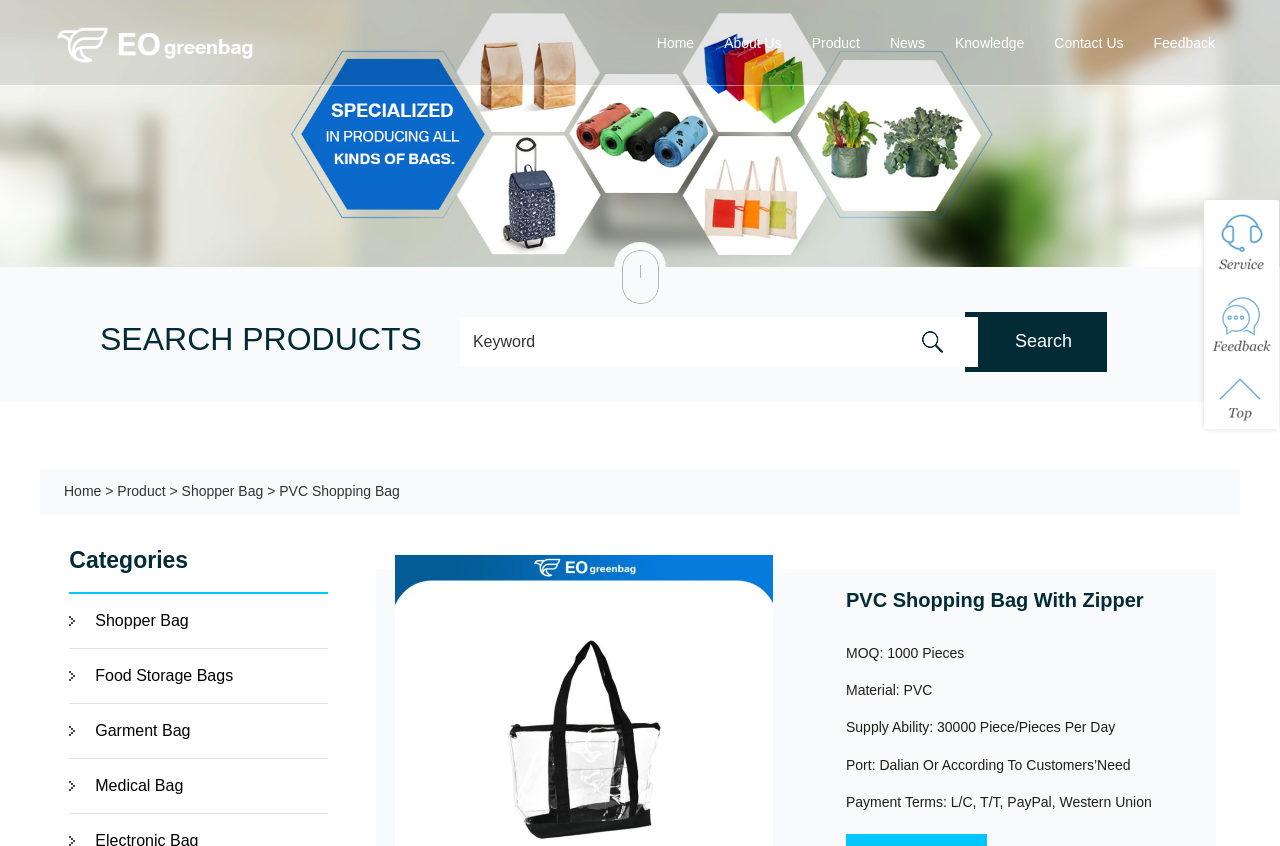What is the company name?
Refer to the image and give a detailed response to the question.

I found the company name by looking at the top-left corner of the webpage, where there is a link and an image with the same text 'Liaoning EO Technology Co.,Ltd'.